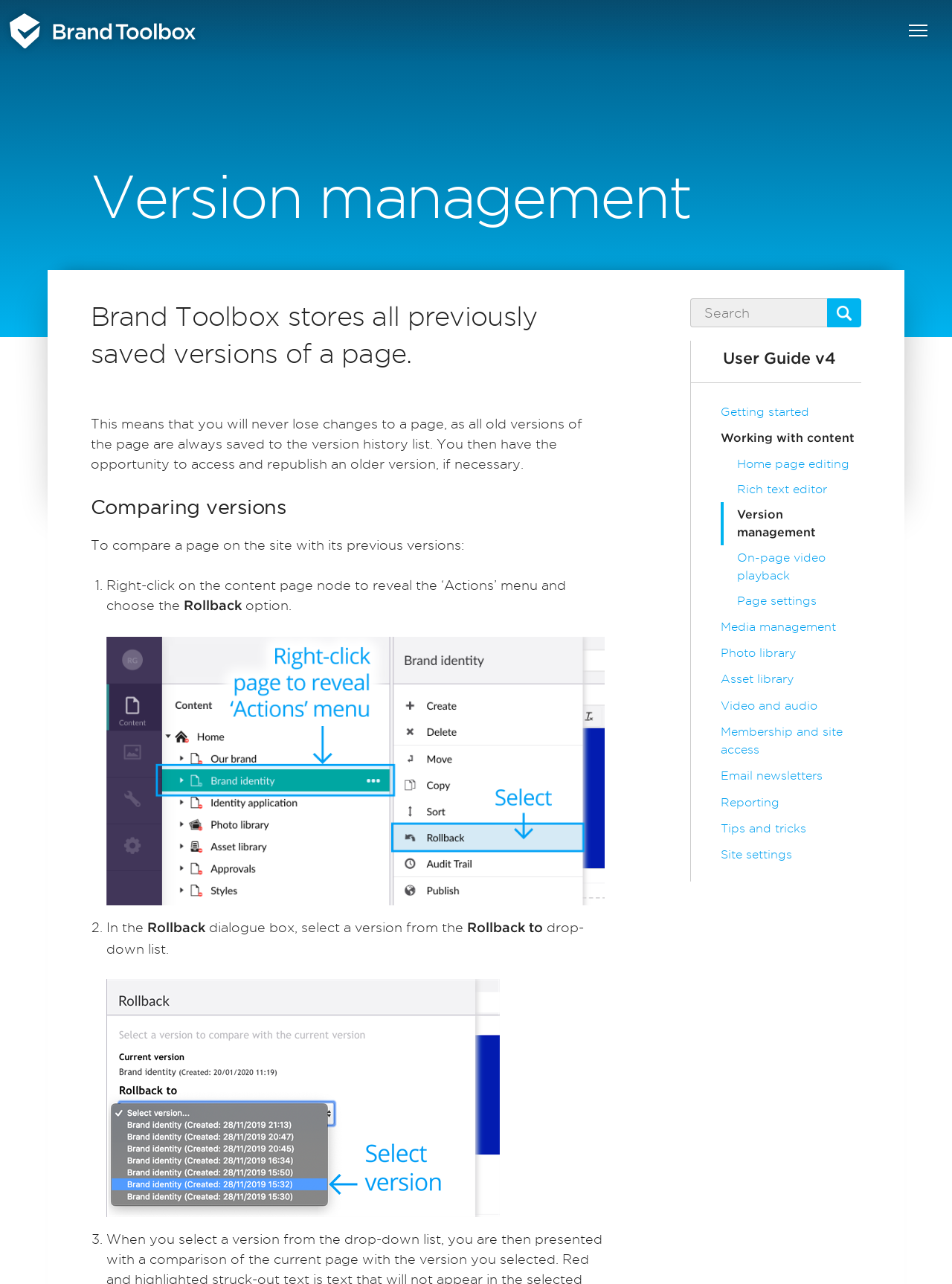Give a concise answer of one word or phrase to the question: 
What is the name of the current page?

Version management